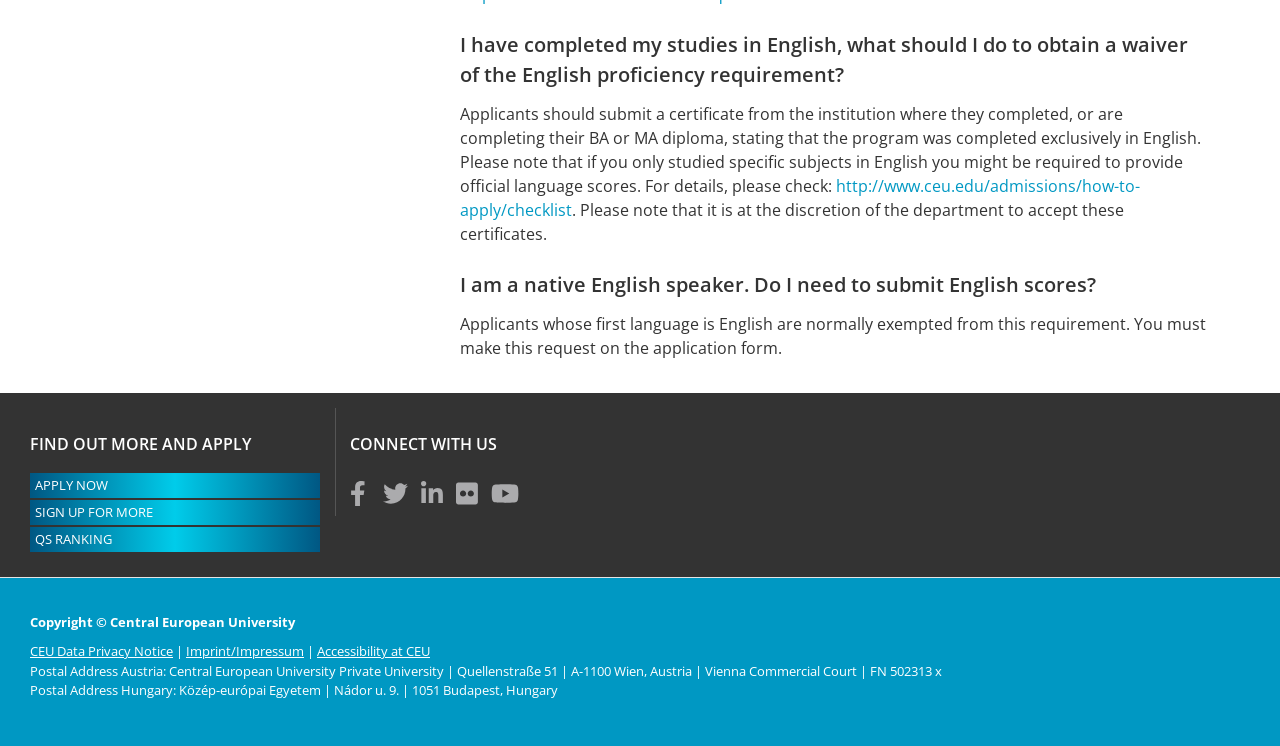Please mark the clickable region by giving the bounding box coordinates needed to complete this instruction: "Read the 'CEU Data Privacy Notice'".

[0.023, 0.861, 0.135, 0.885]